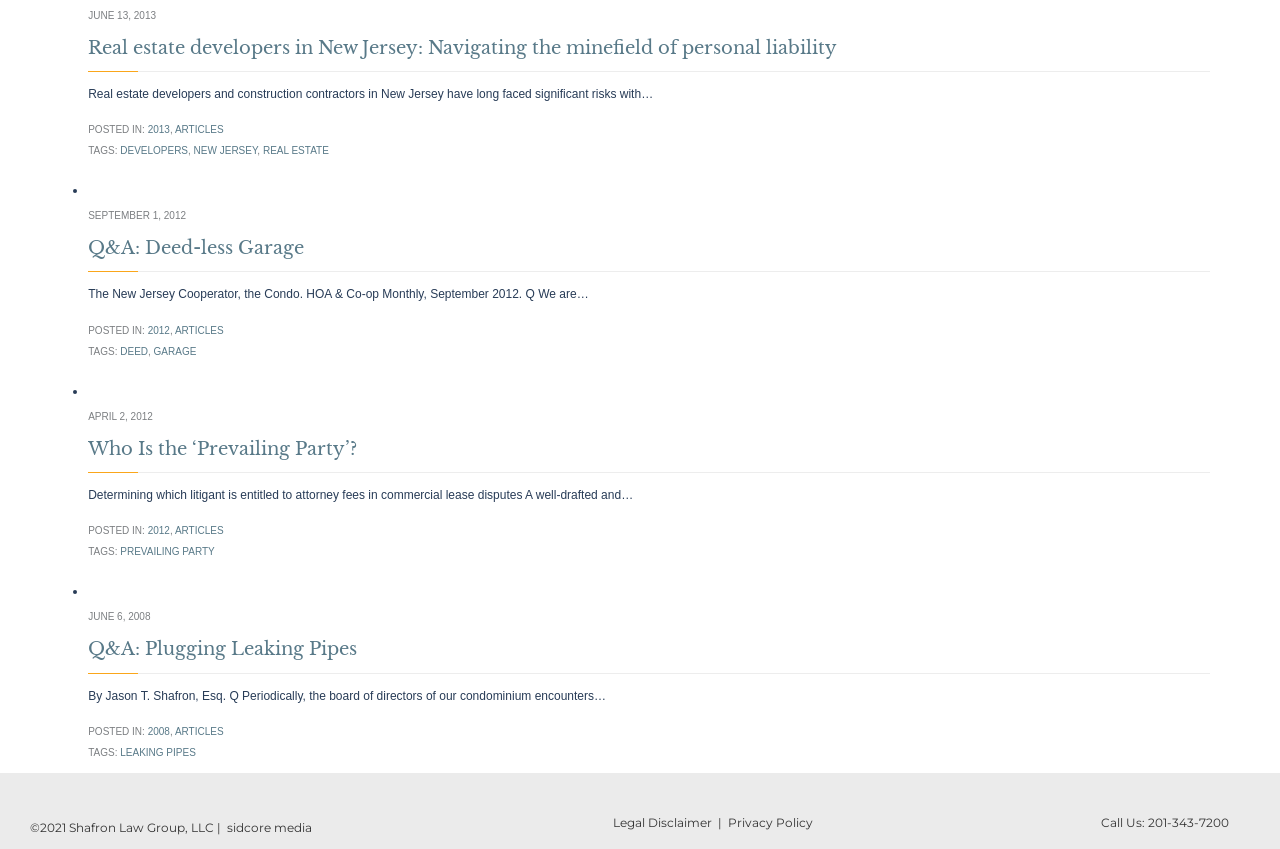Given the element description Q&A: Plugging Leaking Pipes, identify the bounding box coordinates for the UI element on the webpage screenshot. The format should be (top-left x, top-left y, bottom-right x, bottom-right y), with values between 0 and 1.

[0.069, 0.752, 0.279, 0.778]